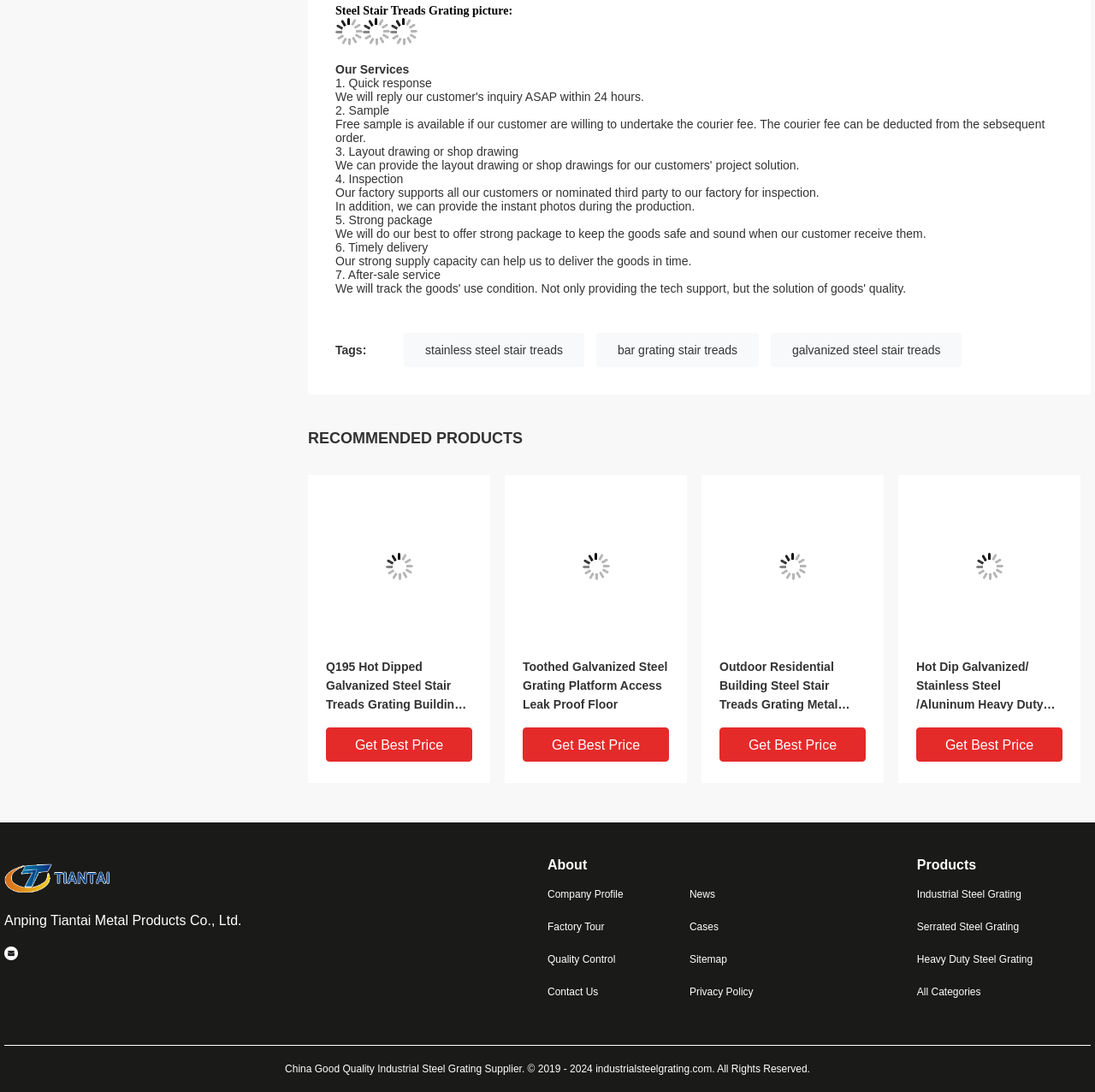Calculate the bounding box coordinates for the UI element based on the following description: "News". Ensure the coordinates are four float numbers between 0 and 1, i.e., [left, top, right, bottom].

[0.63, 0.812, 0.734, 0.826]